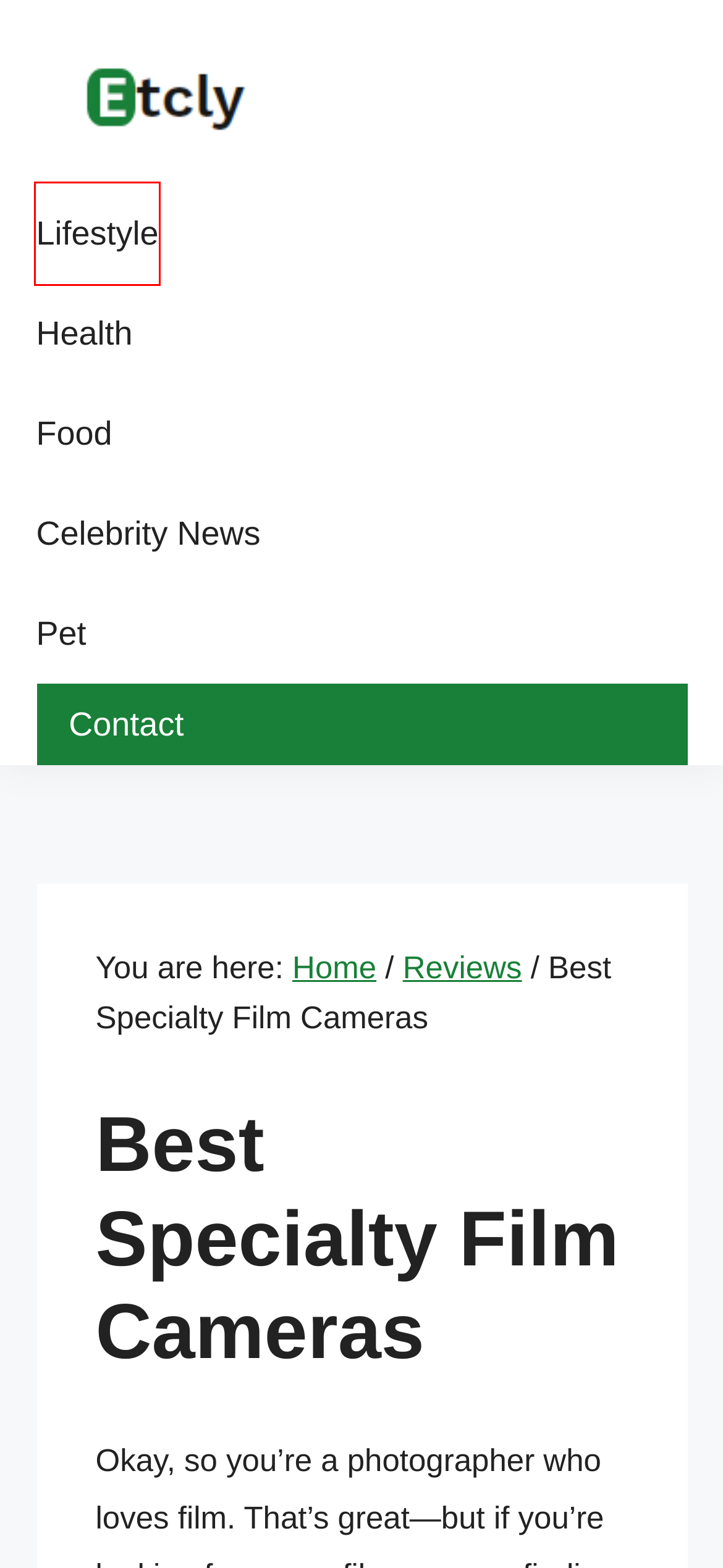Inspect the screenshot of a webpage with a red rectangle bounding box. Identify the webpage description that best corresponds to the new webpage after clicking the element inside the bounding box. Here are the candidates:
A. Clothing, Shoes, Jewelry & Watches - Reviews and Buying Guide - Etcly
B. Contact - Etcly
C. Celebrity News Archives - Etcly
D. Best Smart Watch For Men of 2024
E. Pet Archives - Etcly
F. Garden Archives - Etcly
G. Food Archives - Etcly
H. Lifestyle Archives - Etcly

H